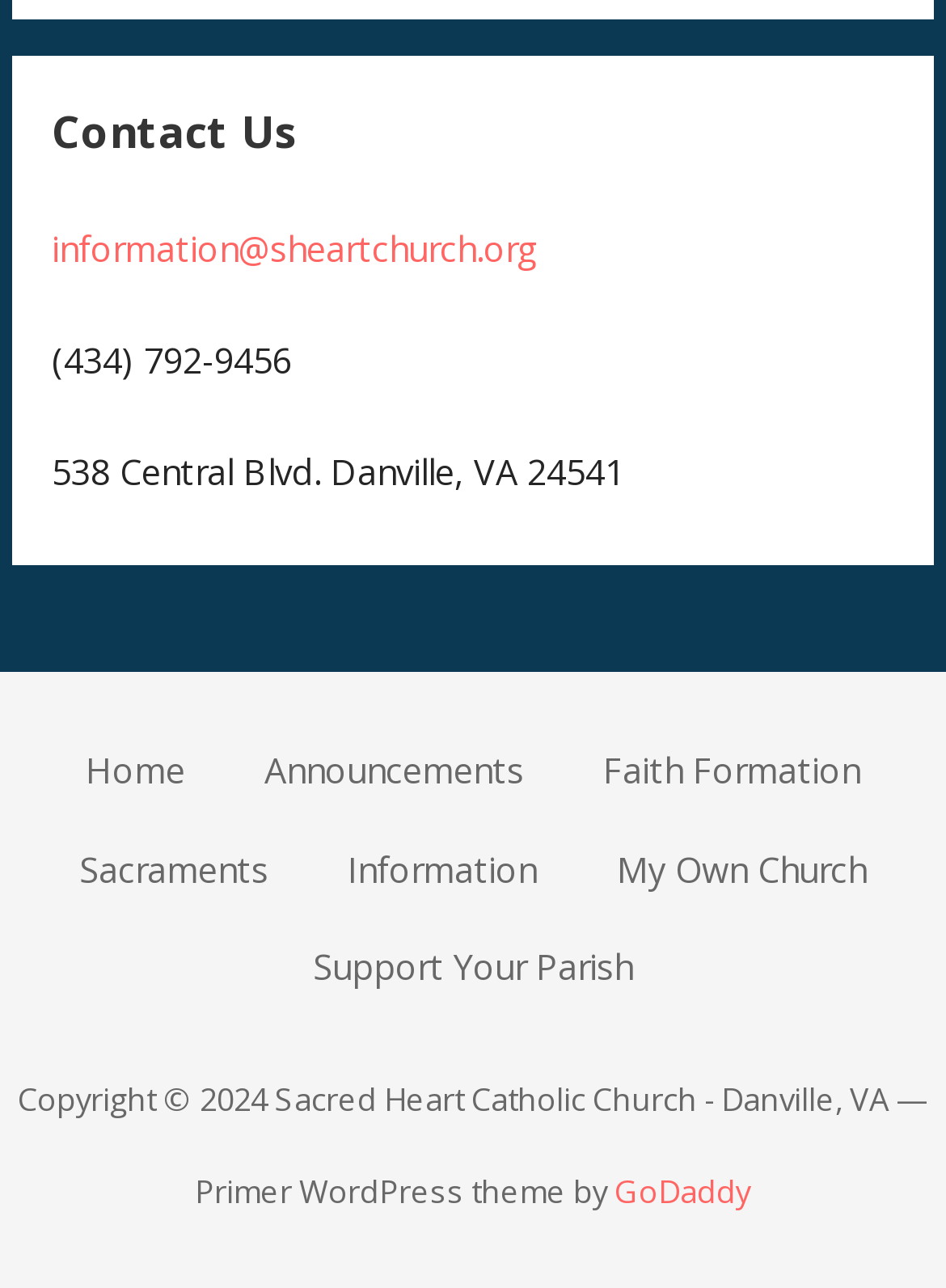Determine the bounding box coordinates of the region to click in order to accomplish the following instruction: "Check Medi weight loss success rate". Provide the coordinates as four float numbers between 0 and 1, specifically [left, top, right, bottom].

None